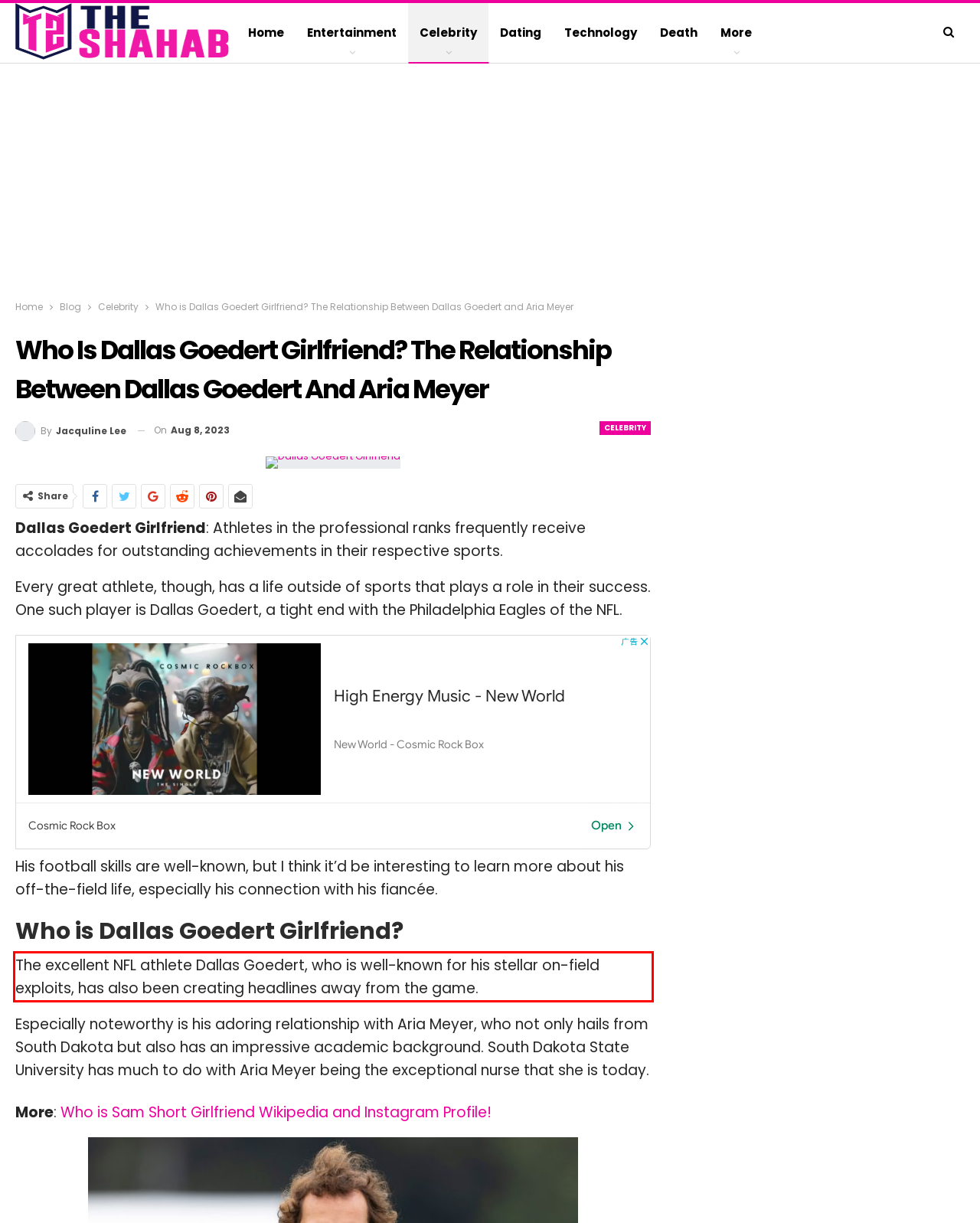Examine the webpage screenshot and use OCR to obtain the text inside the red bounding box.

The excellent NFL athlete Dallas Goedert, who is well-known for his stellar on-field exploits, has also been creating headlines away from the game.